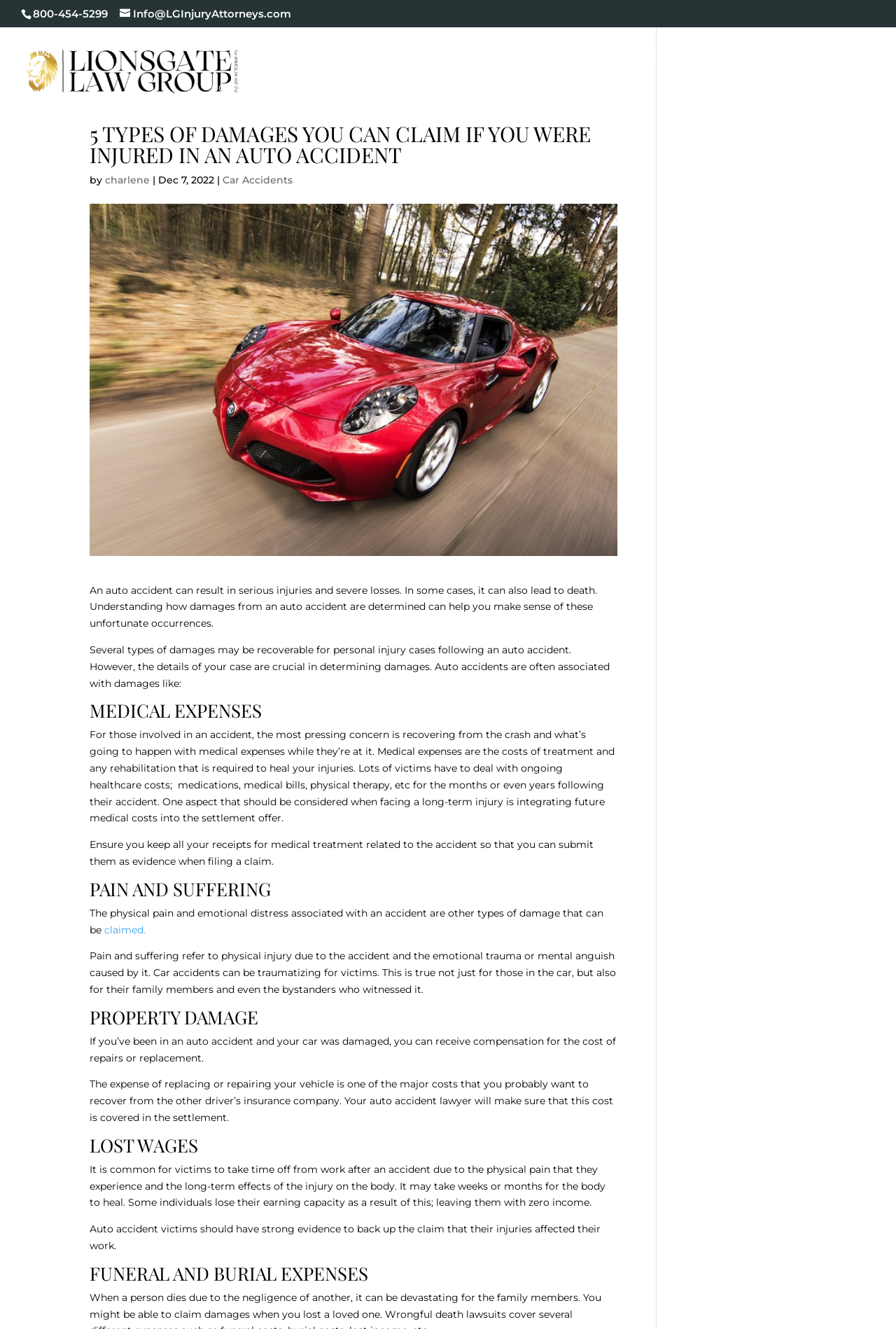Provide a thorough description of this webpage.

This webpage is about a law firm, LionsGate Law Group, APC, that specializes in auto accident cases. At the top of the page, there is a phone number, "800-454-5299", and an email address, "Info@LGInjuryAttorneys.com", along with the law firm's logo. Below this, there is a navigation menu with links to different sections of the website, including "HOME", "OUR FIRM", "CASES WE HANDLE", "CASE RESULTS", "TESTIMONIALS", "BLOG", and "AREAS WE SERVE".

The main content of the page is an article titled "5 Types of Damages You Can Claim If You Were Injured in an Auto Accident". The article is written by "charlene" and was published on "Dec 7, 2022". It discusses the different types of damages that can be claimed in an auto accident case, including medical expenses, pain and suffering, property damage, lost wages, and funeral and burial expenses.

The article is divided into five sections, each with a heading that describes the type of damage. The sections provide detailed information about what each type of damage entails and how it can be claimed. For example, the section on medical expenses explains that it includes the costs of treatment and rehabilitation, and that victims should keep receipts for medical treatment related to the accident.

Throughout the article, there are no images, but there are links to other related topics, such as "Car Accidents". The overall layout of the page is clean and easy to read, with clear headings and concise text.